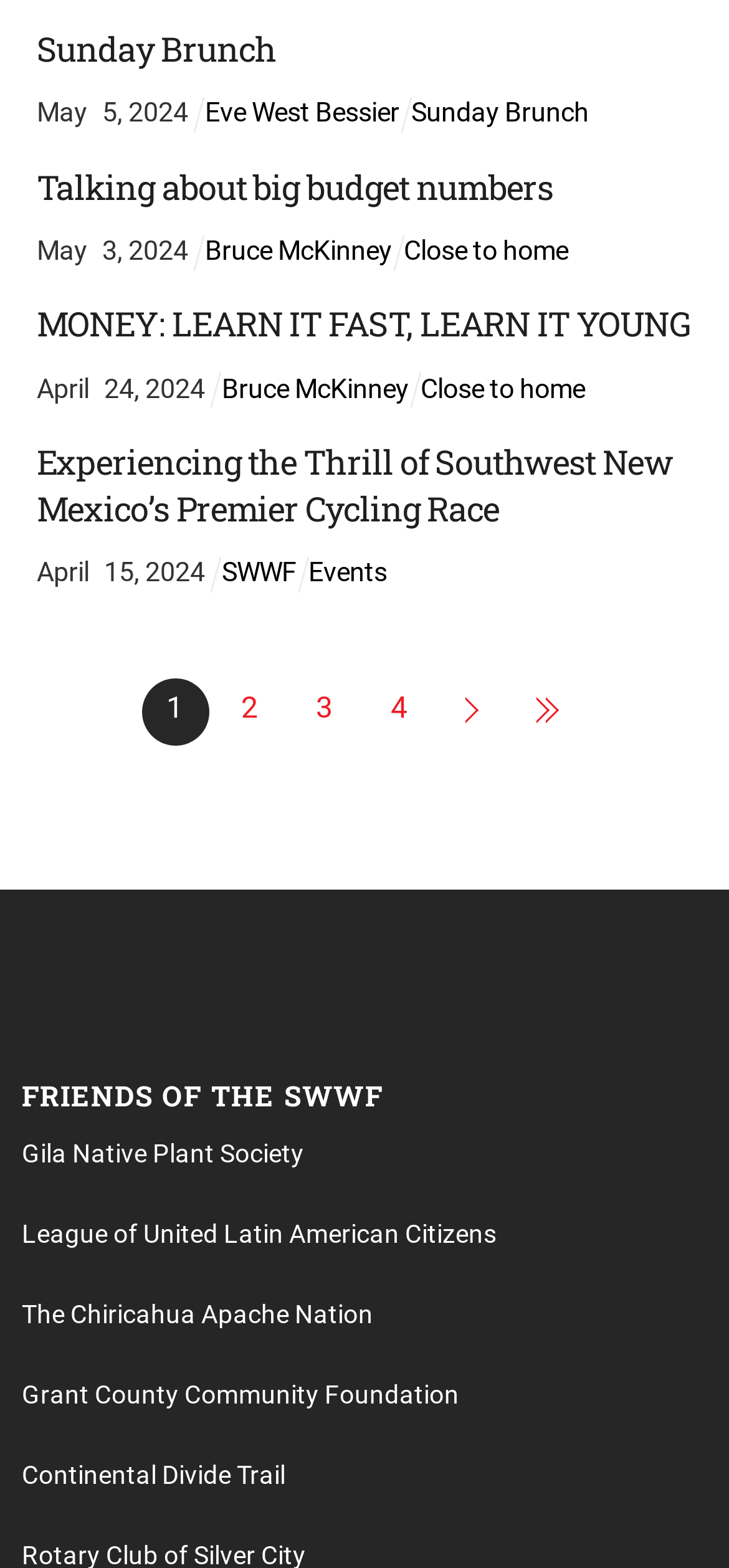What is the date of the first article?
Carefully analyze the image and provide a detailed answer to the question.

I looked at the first article element and found the time element with the date 'May 5, 2024'.